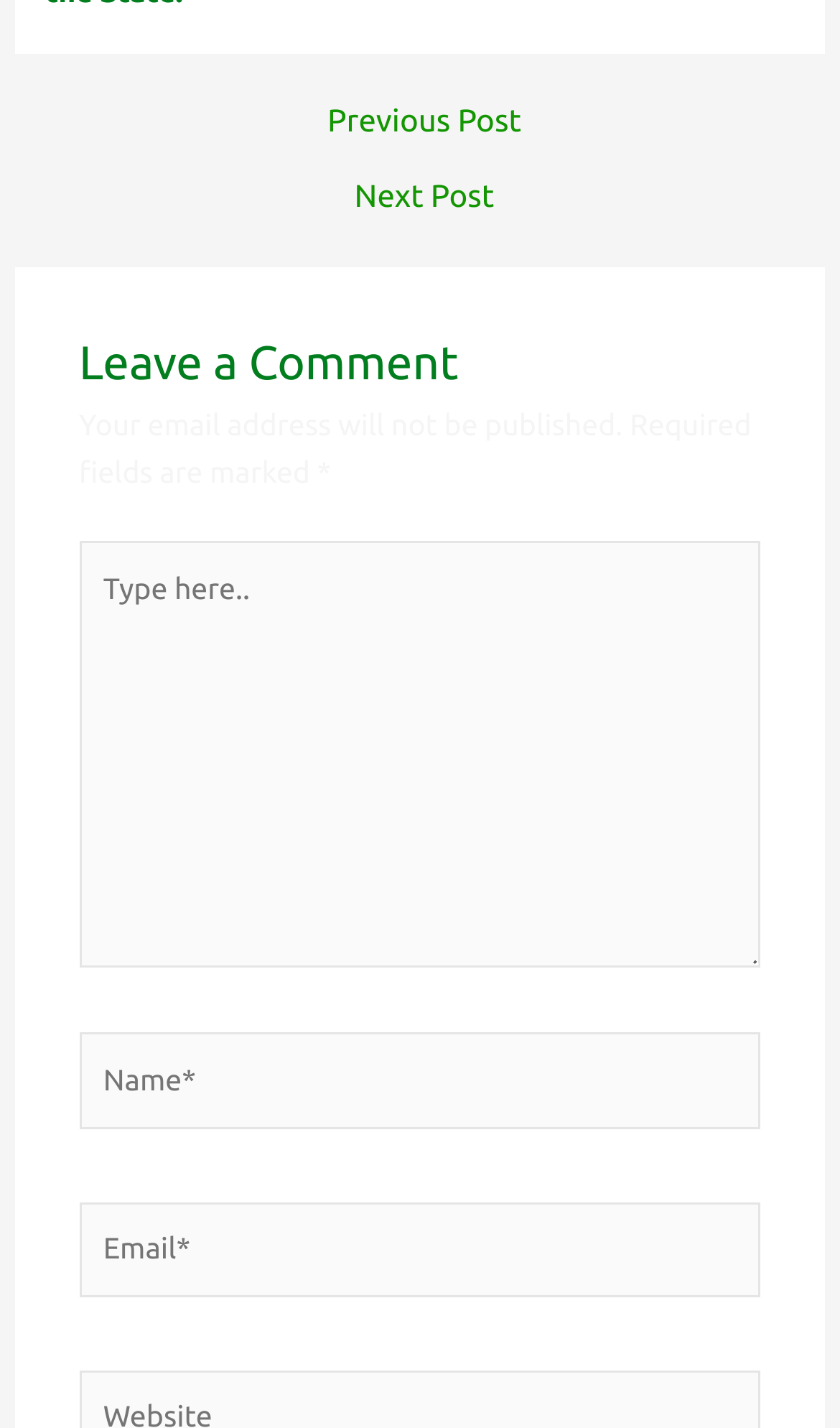What is required to leave a comment?
We need a detailed and exhaustive answer to the question. Please elaborate.

The webpage has a section labeled 'Leave a Comment' with input fields for 'Name' and 'Email', both marked as required fields. This suggests that users must provide their name and email address to leave a comment.